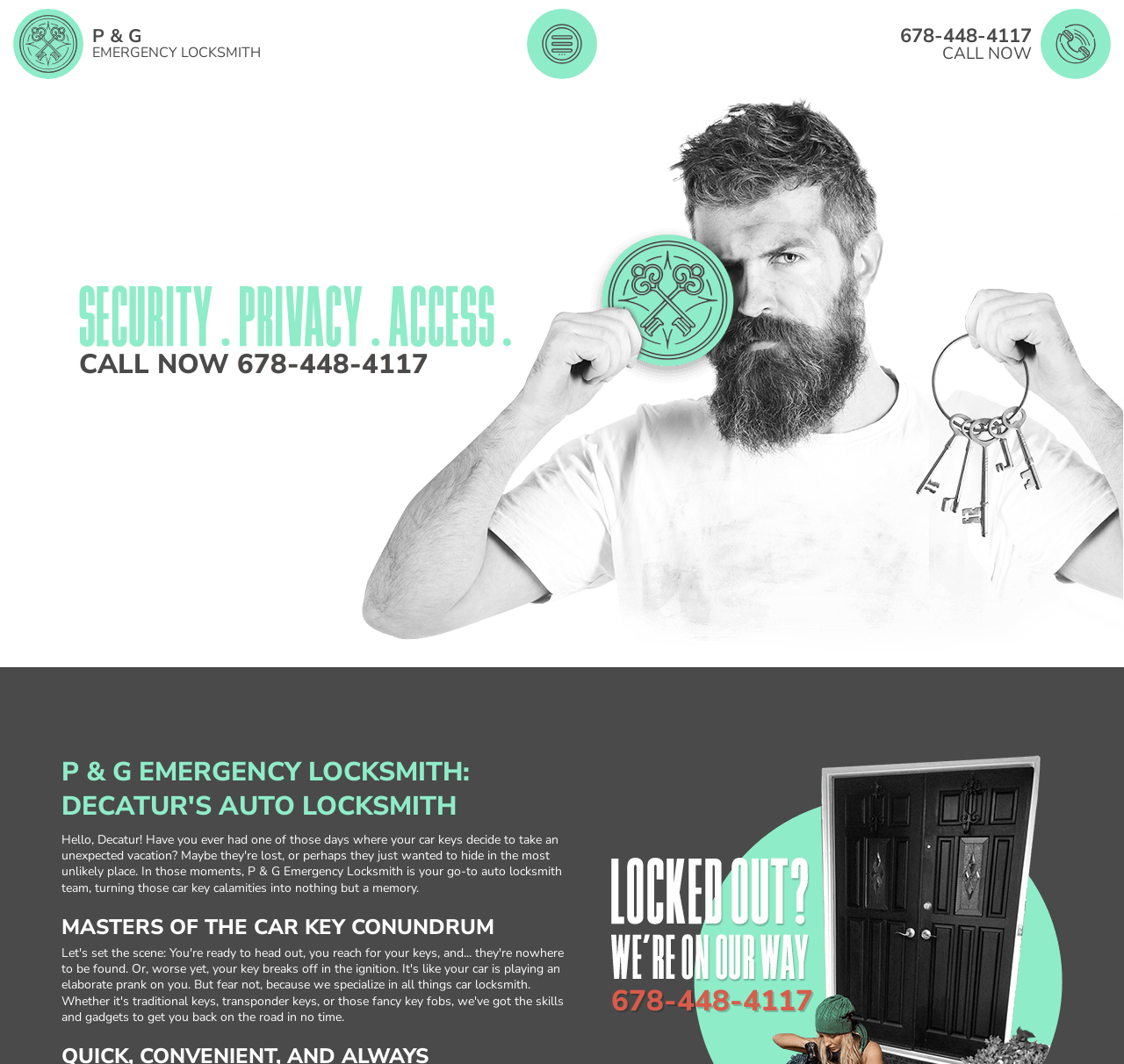What is the theme of the image with the text 'Security - Privacy - Access'?
Provide a comprehensive and detailed answer to the question.

I found the image with the text 'Security - Privacy - Access' and inferred that it is related to locksmith services because the company is an emergency locksmith service provider. The image is likely representing the themes of security, privacy, and access that the company provides to its customers.